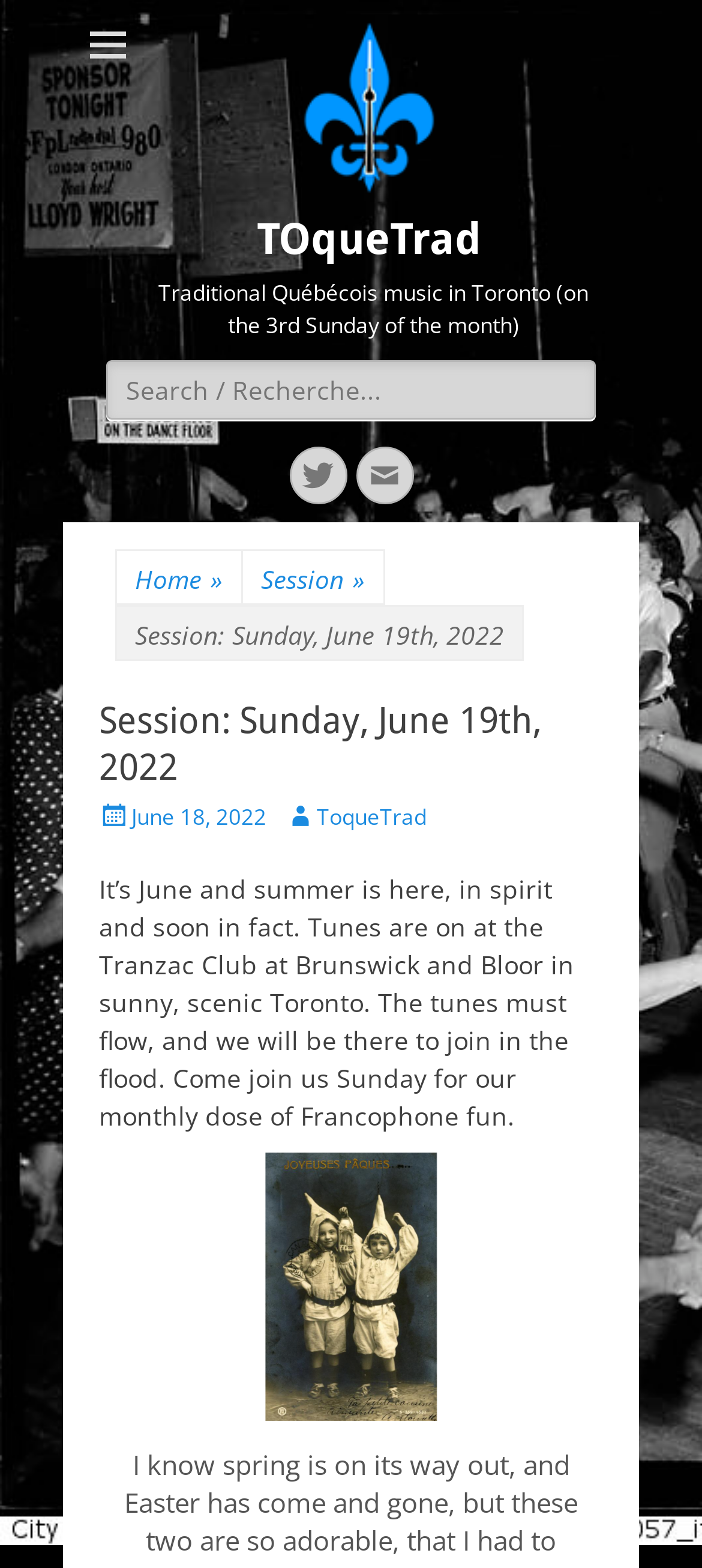Please provide a brief answer to the following inquiry using a single word or phrase:
What is the date of the session?

Sunday, June 19th, 2022